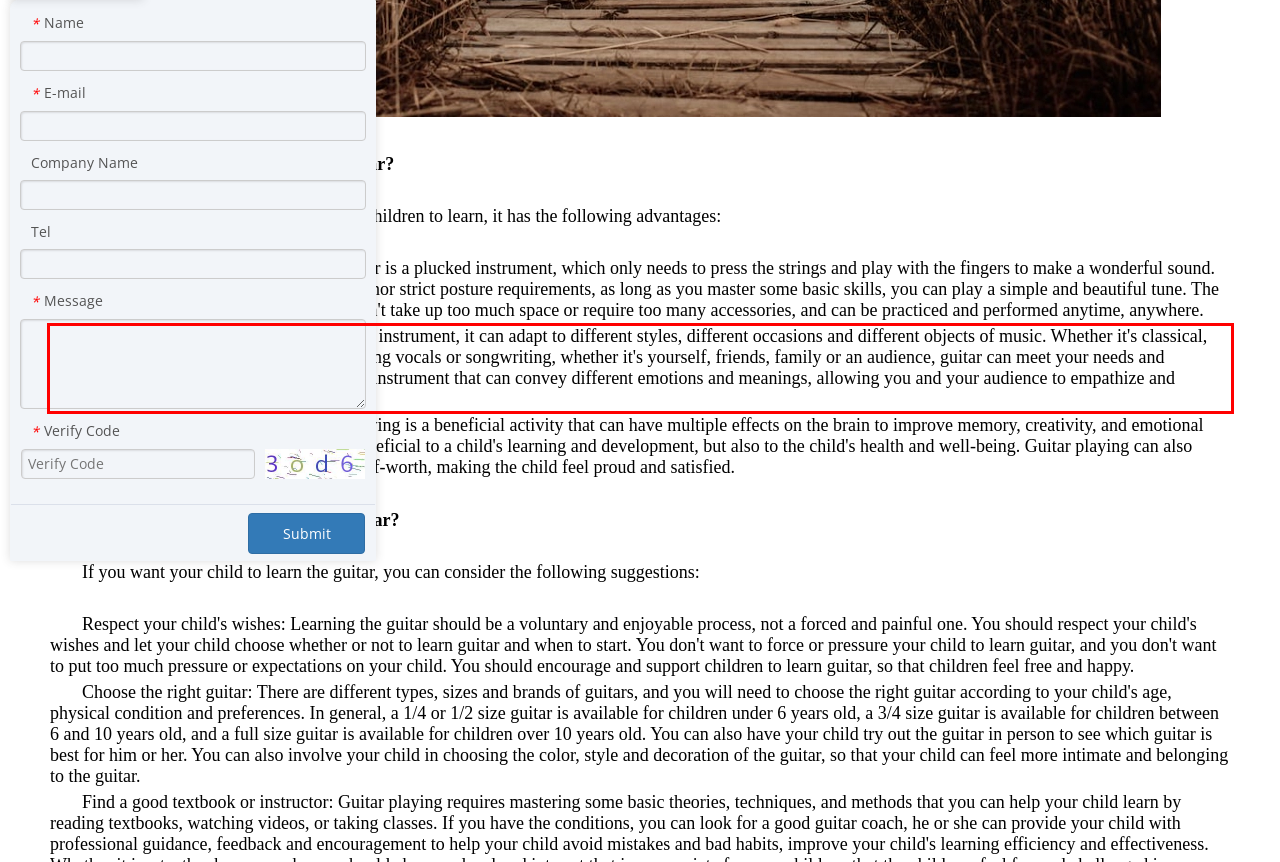You are provided with a screenshot of a webpage that includes a UI element enclosed in a red rectangle. Extract the text content inside this red rectangle.

Rich and varied: The guitar is a versatile instrument, it can adapt to different styles, different occasions and different objects of music. Whether it's classical, pop, rock, folk or jazz, solo, ensemble, backing vocals or songwriting, whether it's yourself, friends, family or an audience, guitar can meet your needs and preferences. The guitar is also an expressive instrument that can convey different emotions and meanings, allowing you and your audience to empathize and connect.